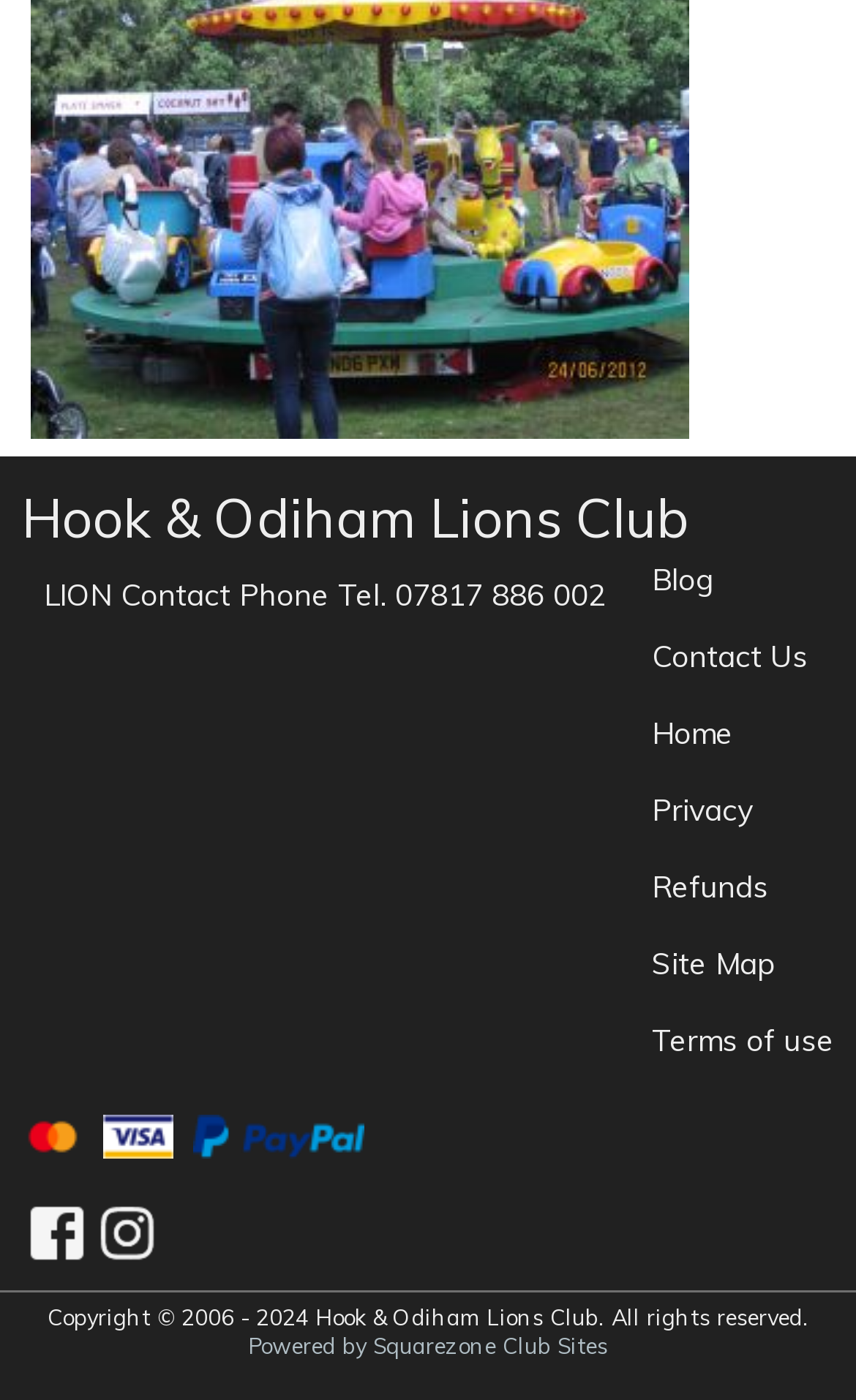Please identify the bounding box coordinates of the element on the webpage that should be clicked to follow this instruction: "Go to the home page". The bounding box coordinates should be given as four float numbers between 0 and 1, formatted as [left, top, right, bottom].

[0.762, 0.504, 0.974, 0.543]